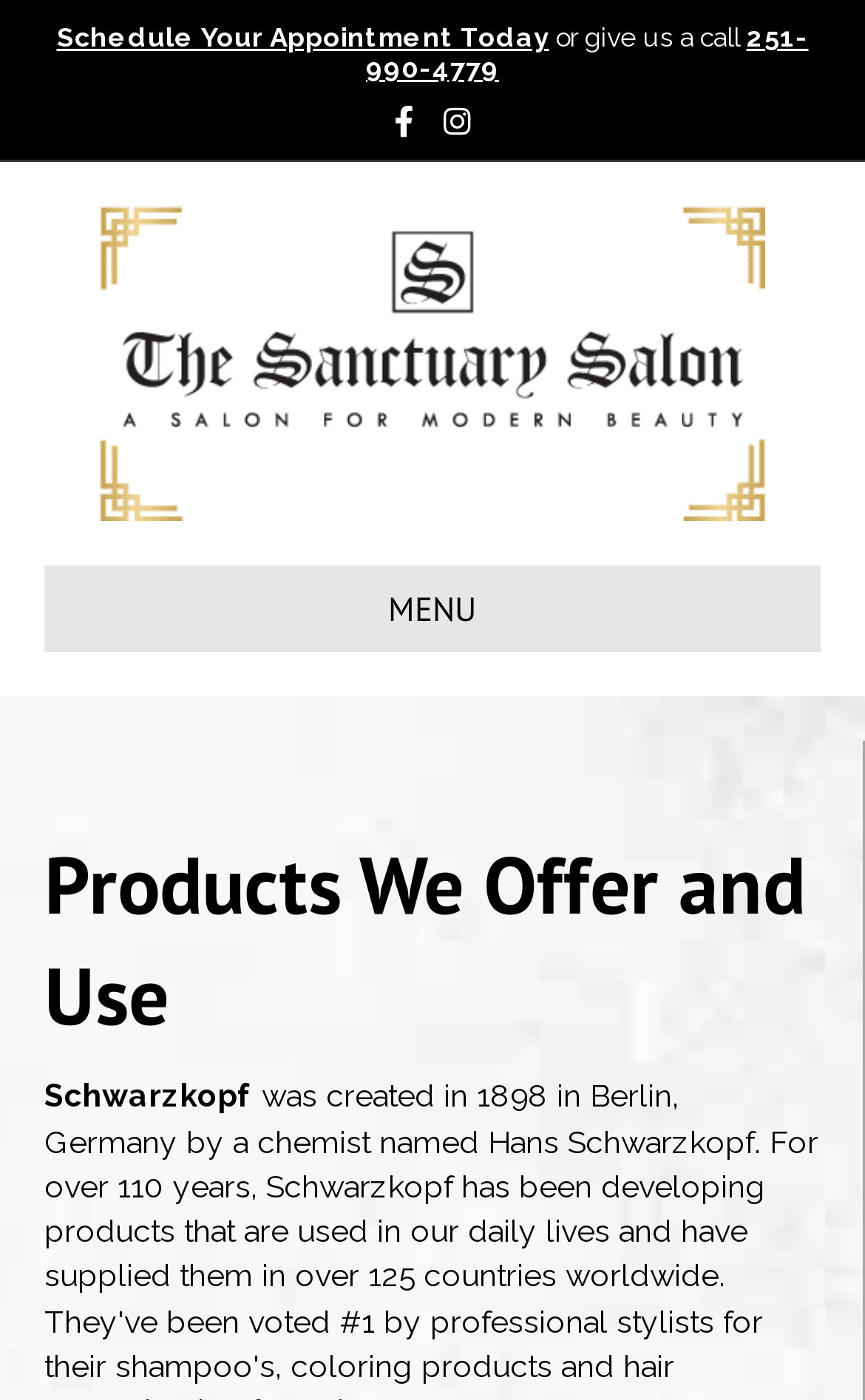Extract the main title from the webpage.

Products We Offer and Use